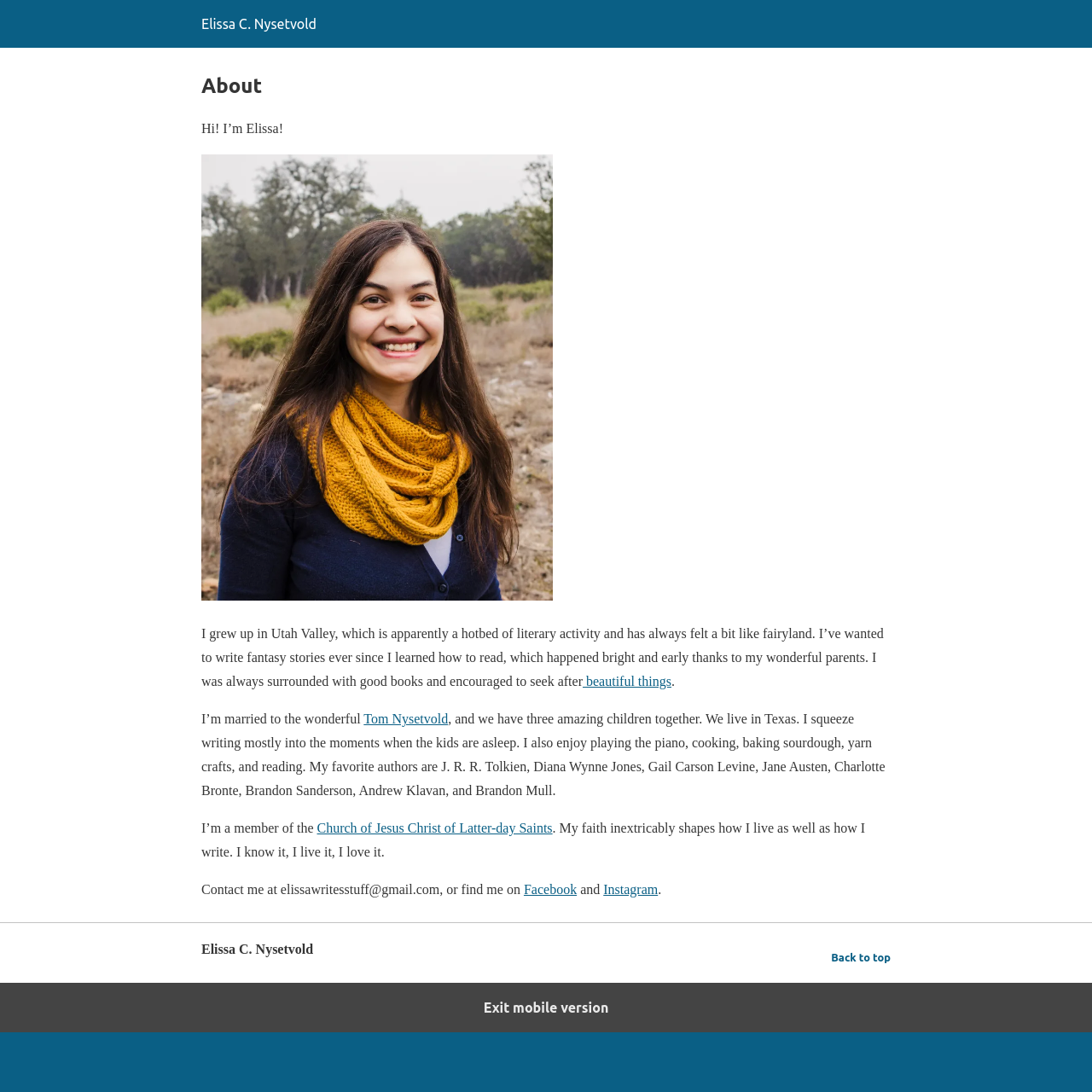What is the author's name? Analyze the screenshot and reply with just one word or a short phrase.

Elissa C. Nysetvold